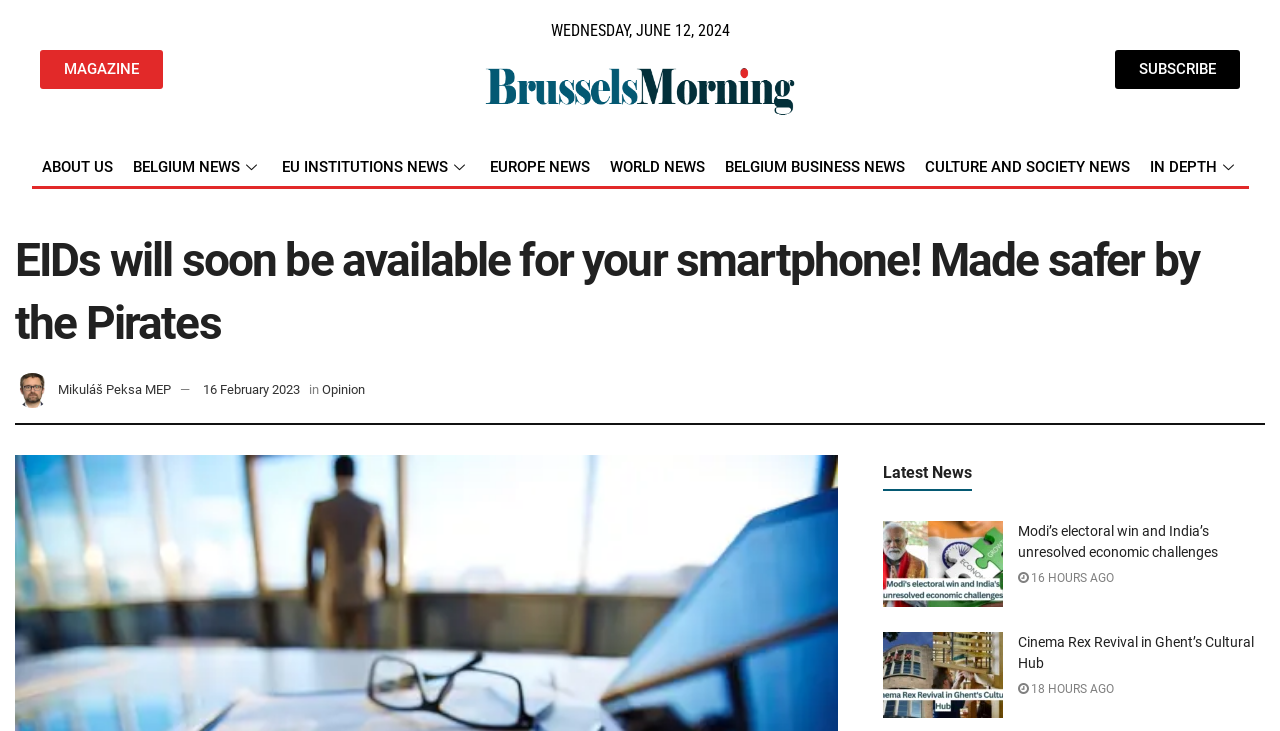Determine the bounding box coordinates for the element that should be clicked to follow this instruction: "Read the 'EIDs will soon be available for your smartphone! Made safer by the Pirates' article". The coordinates should be given as four float numbers between 0 and 1, in the format [left, top, right, bottom].

[0.012, 0.313, 0.988, 0.485]